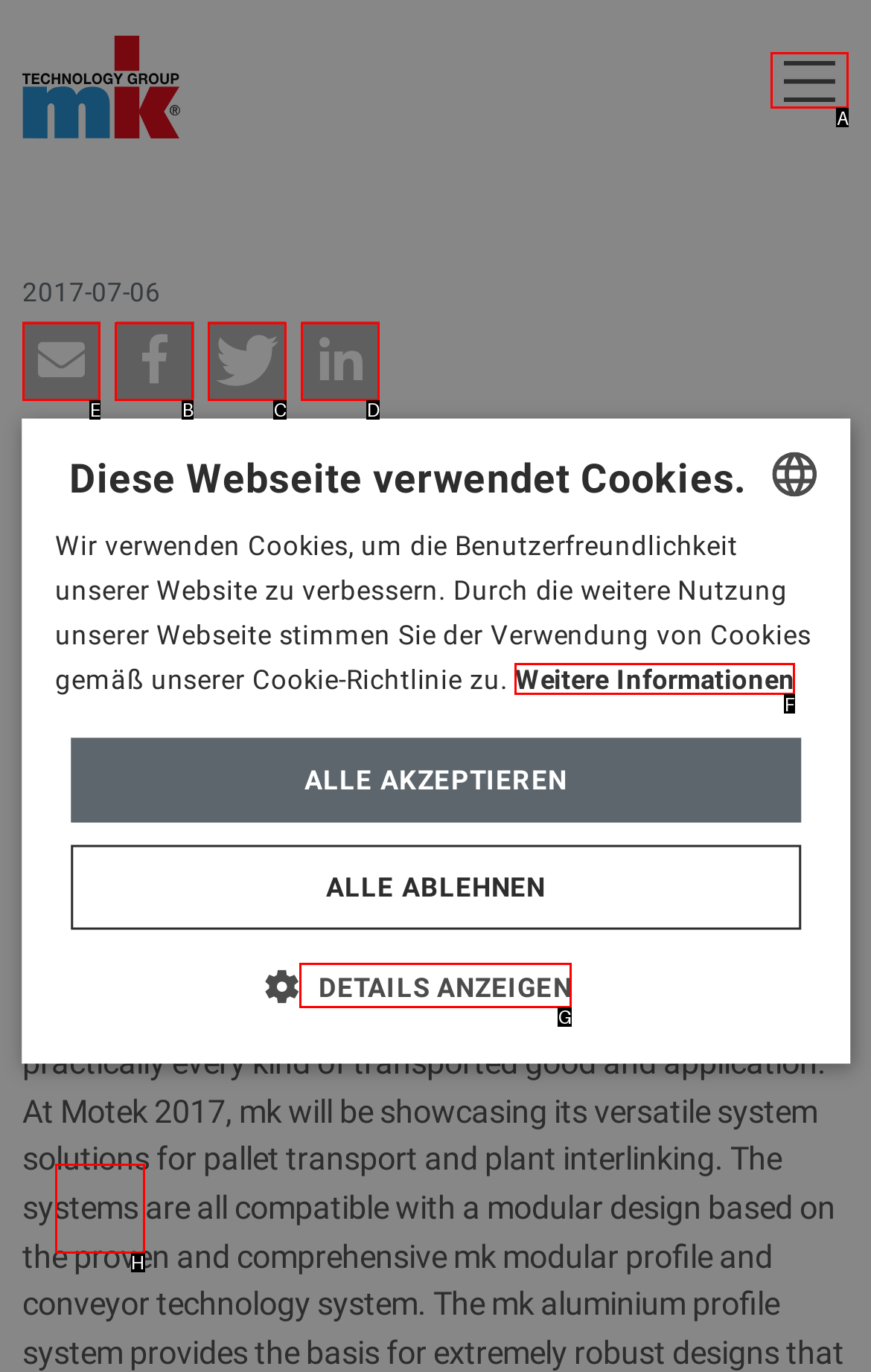Which option should be clicked to execute the task: Send by email?
Reply with the letter of the chosen option.

E